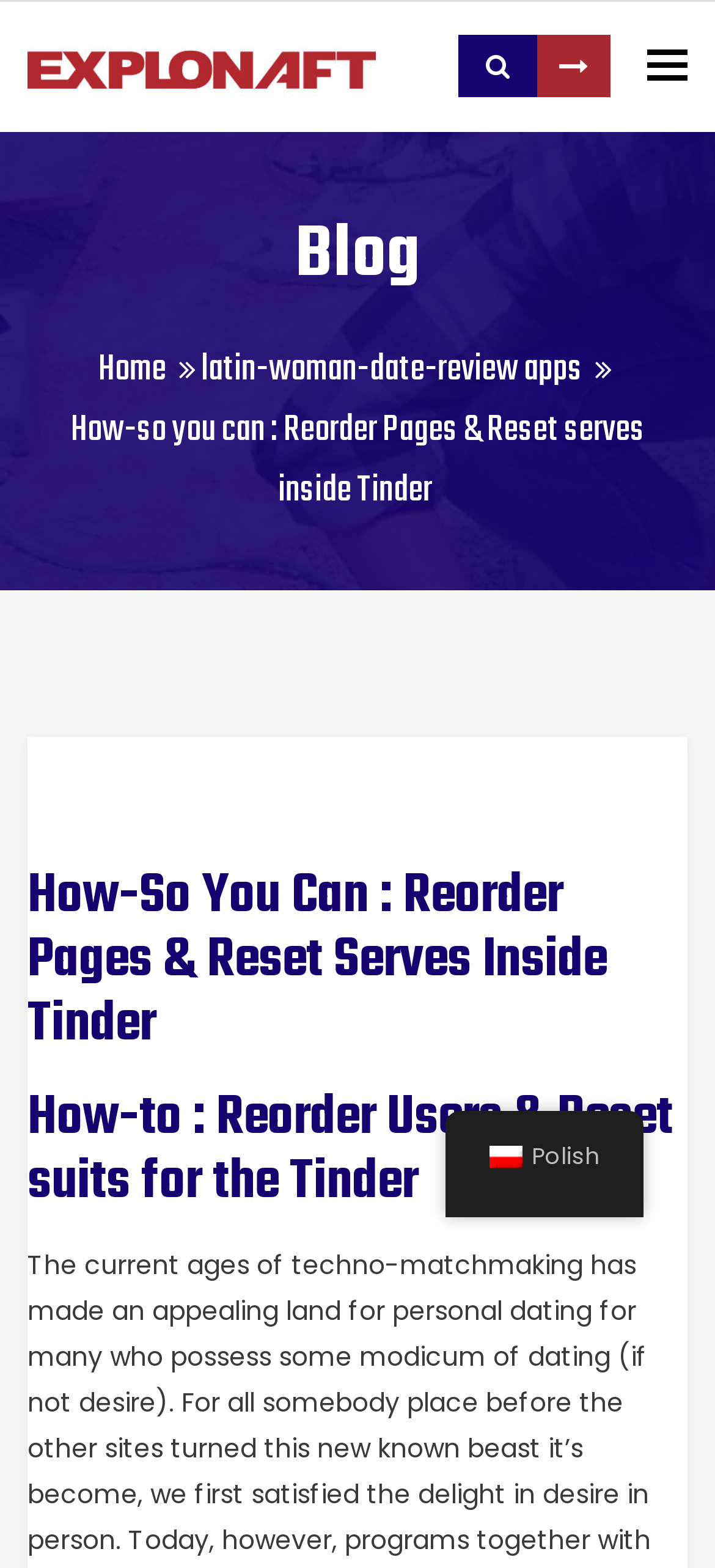Give a one-word or one-phrase response to the question:
What is the website's domain?

explonaft.com.pl